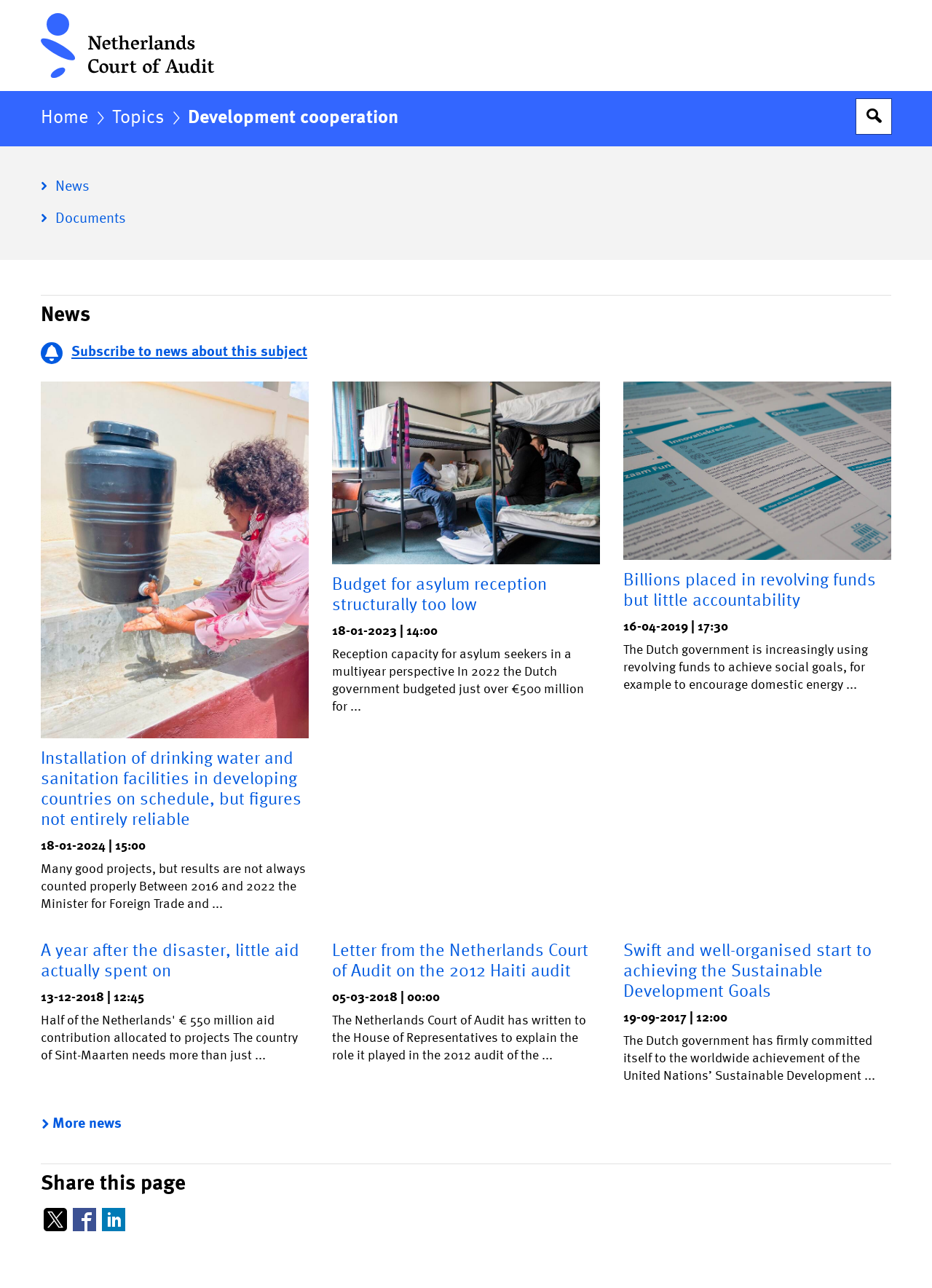Indicate the bounding box coordinates of the clickable region to achieve the following instruction: "Read news about development cooperation."

[0.044, 0.296, 0.331, 0.709]